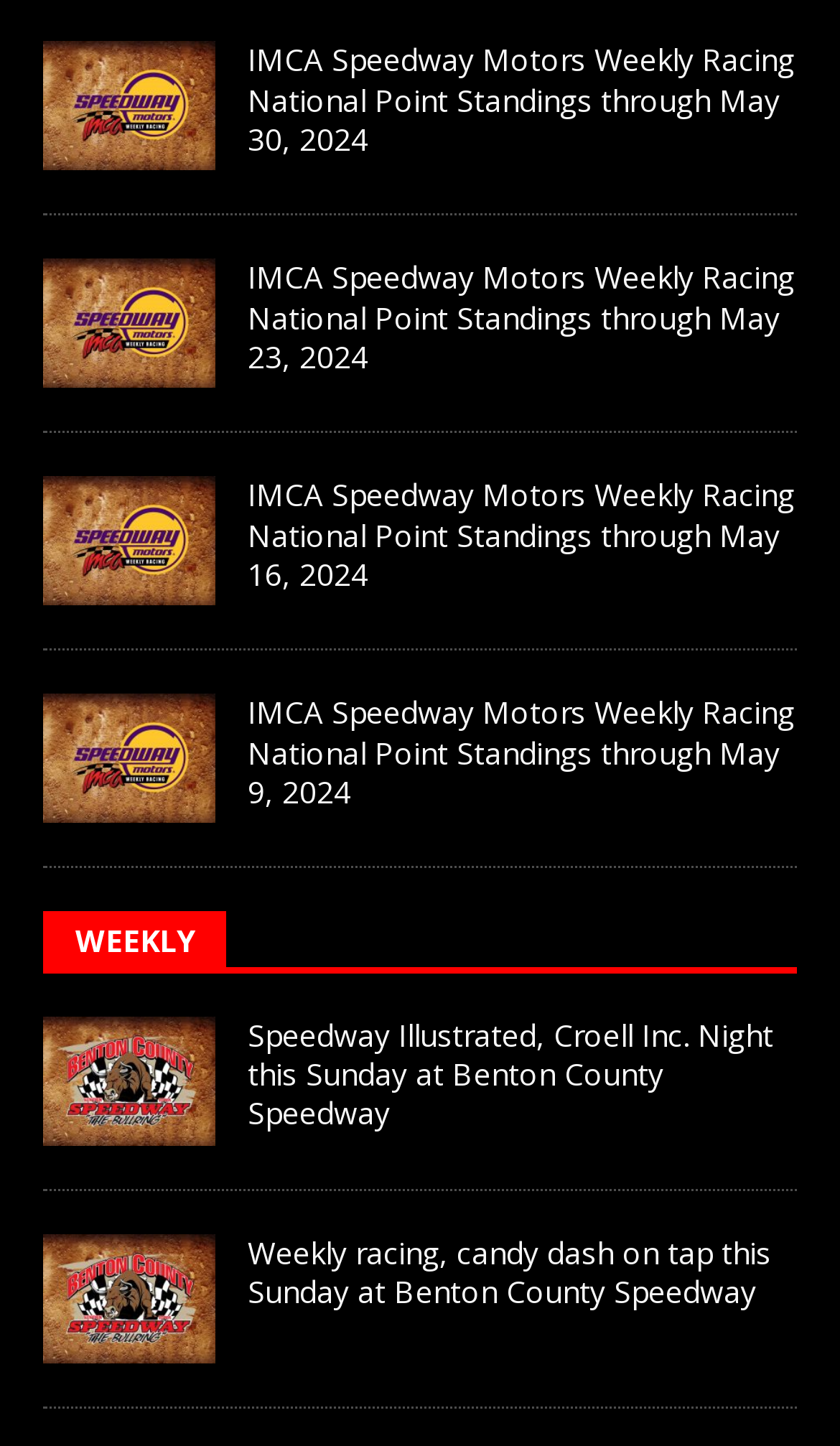What is the main topic of this webpage?
Based on the content of the image, thoroughly explain and answer the question.

Based on the multiple links and figures on the webpage, it appears that the main topic is related to IMCA Speedway Motors, which suggests that the webpage is about racing or motorsports.